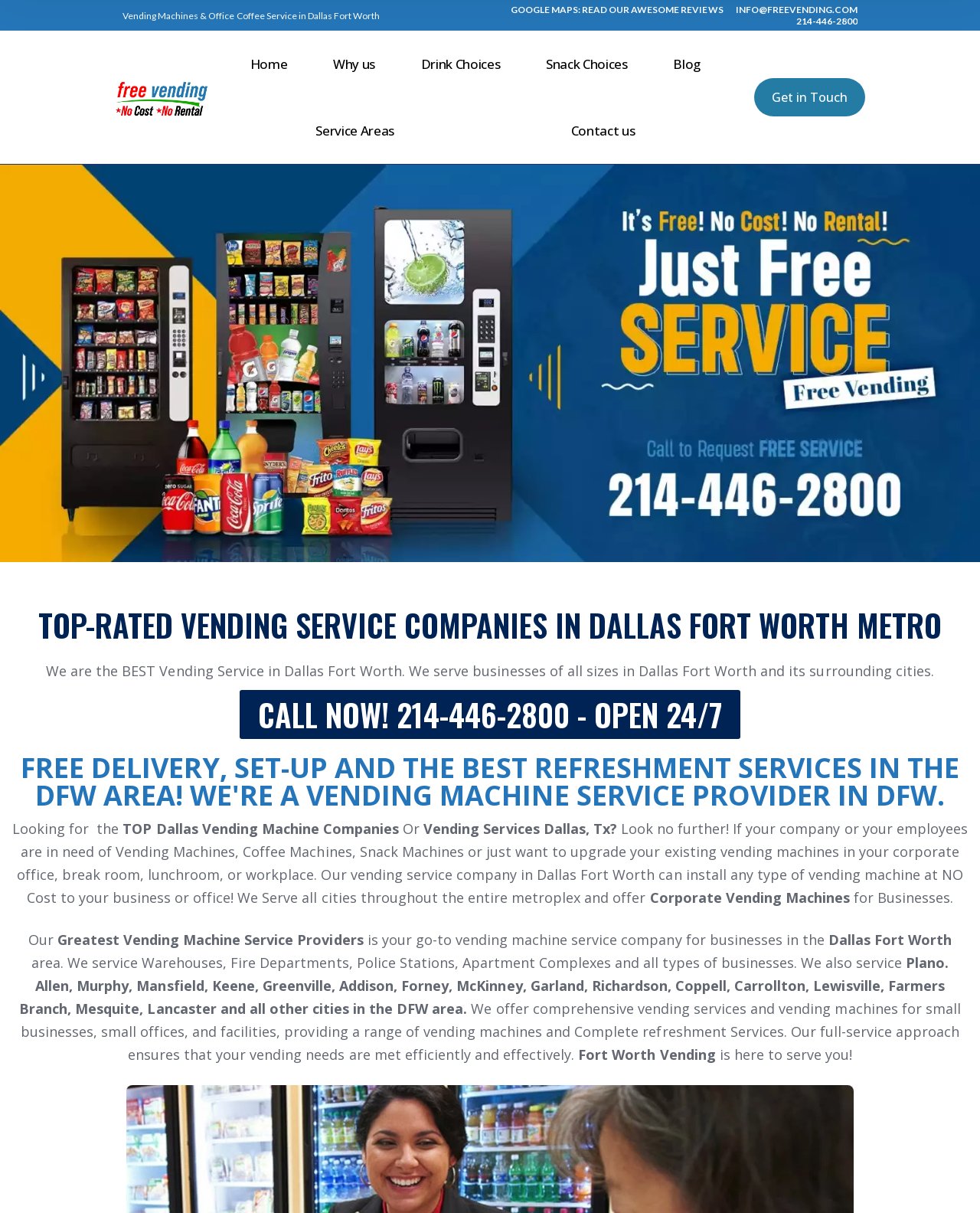Provide an in-depth caption for the elements present on the webpage.

This webpage is about a top-rated vending service company in Dallas Fort Worth, offering vending machine services and full-service vending solutions to businesses of all sizes. 

At the top of the page, there is a banner image that spans the entire width of the page. Below the banner, there is a heading that reads "TOP-RATED VENDING SERVICE COMPANIES IN DALLAS FORT WORTH METRO". 

To the left of the heading, there is a logo image with a link to the homepage. Next to the logo, there are several links to different sections of the website, including "Why us", "Drink Choices", "Snack Choices", "Blog", "Service Areas", and "Contact us". 

Below the heading, there is a paragraph of text that describes the company's services, stating that they serve businesses of all sizes in Dallas Fort Worth and its surrounding cities. 

To the right of the paragraph, there is a call-to-action link that reads "CALL NOW! 214-446-2800 - OPEN 24/7". 

Further down the page, there are several sections of text that describe the company's services in more detail. The first section has a heading that reads "FREE DELIVERY, SET-UP AND THE BEST REFRESHMENT SERVICES IN THE DFW AREA! WE'RE A VENDING MACHINE SERVICE PROVIDER IN DFW." 

Below this heading, there are several paragraphs of text that describe the company's services, including the types of vending machines they offer and the areas they serve. There are also several links to other sections of the website, including "Corporate Vending Machines" and "Fort Worth Vending". 

Throughout the page, there are several links to external websites, including Google Maps, where users can read reviews of the company. There are also several contact links, including an email address and a phone number.